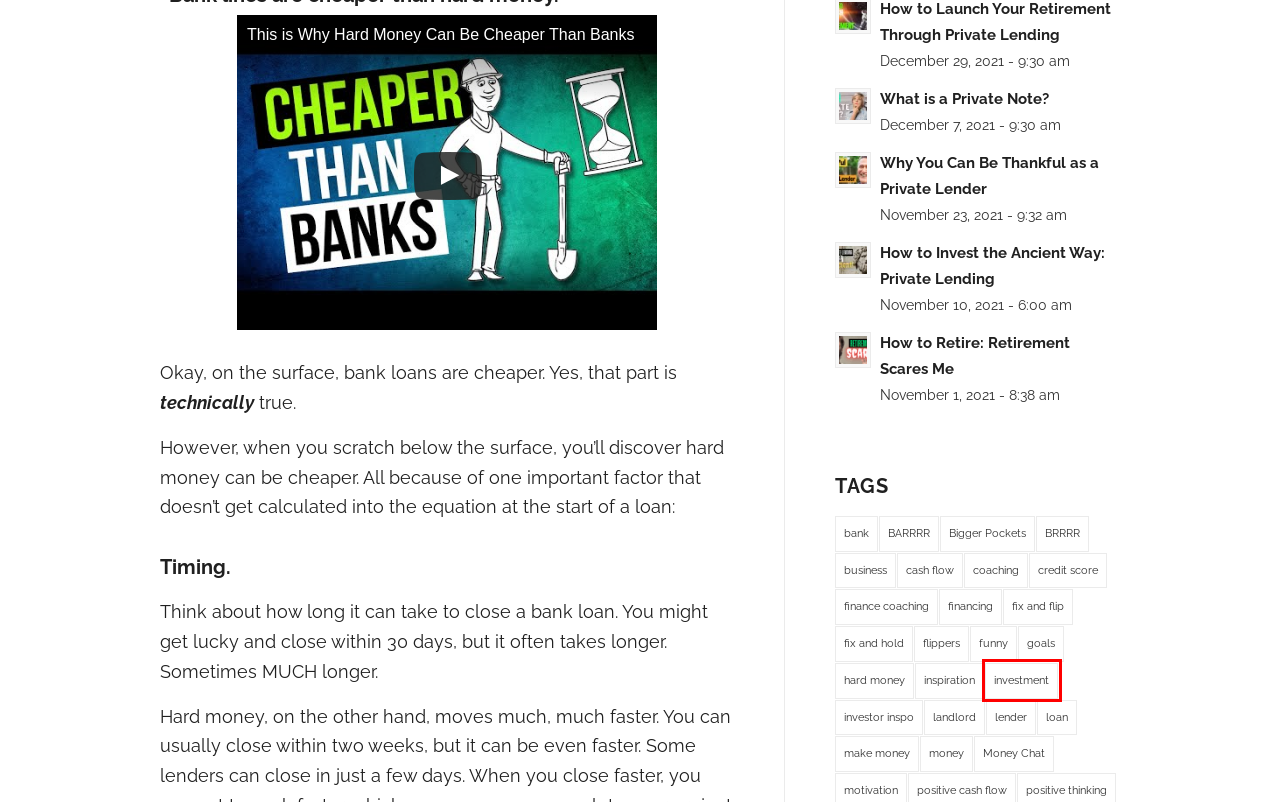You have a screenshot of a webpage with a red bounding box around an element. Select the webpage description that best matches the new webpage after clicking the element within the red bounding box. Here are the descriptions:
A. cash flow Archives | The Cash Flow Mortgage Company
B. coaching Archives | The Cash Flow Mortgage Company
C. How to Invest the Ancient Way: Private Lending
D. BRRRR Archives | The Cash Flow Mortgage Company
E. investment Archives | The Cash Flow Mortgage Company
F. credit score Archives | The Cash Flow Mortgage Company
G. flippers Archives | The Cash Flow Mortgage Company
H. Why You Can Be Thankful as a Private Lender | The Cash Flow Mortgage Company

E